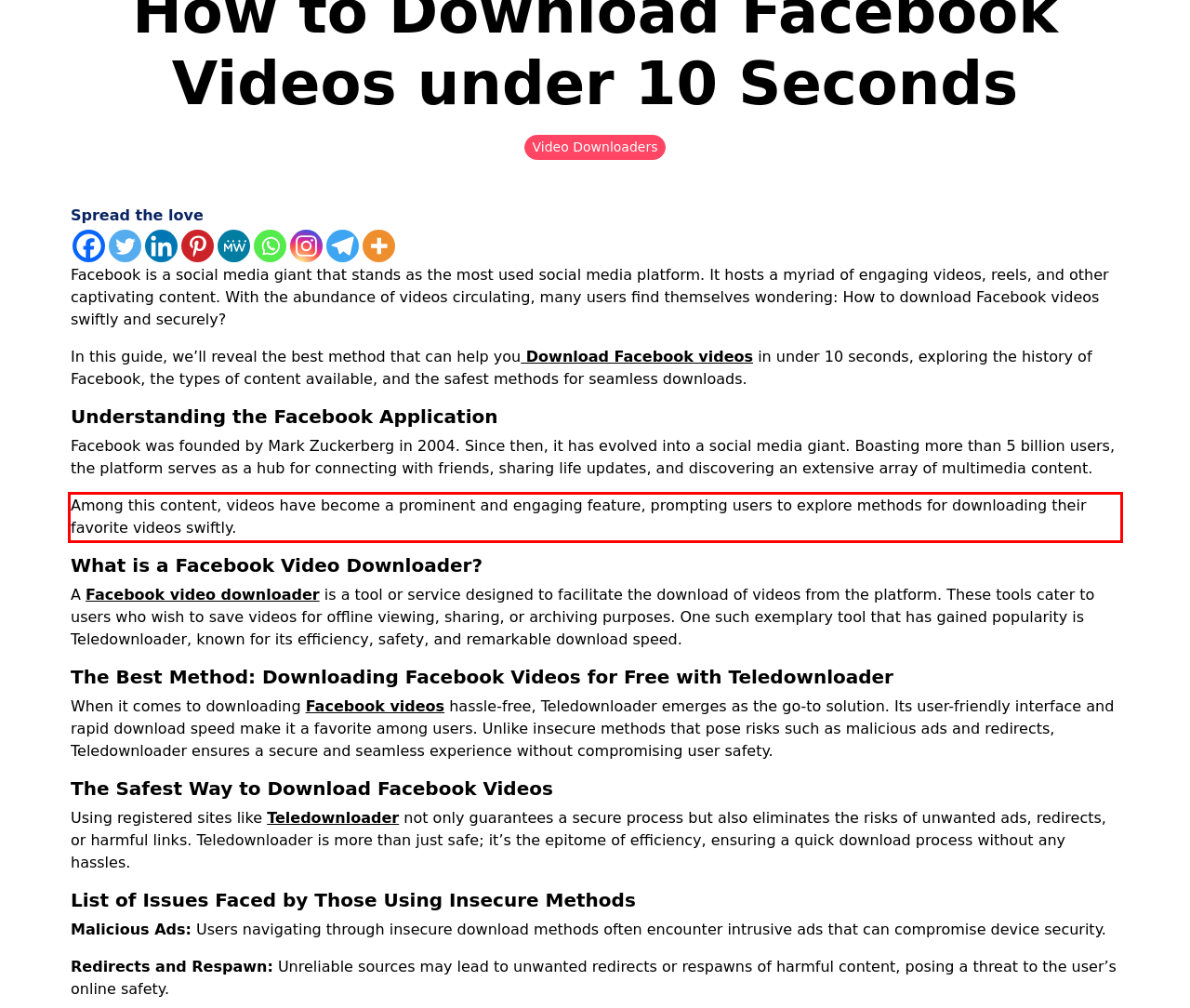You are provided with a webpage screenshot that includes a red rectangle bounding box. Extract the text content from within the bounding box using OCR.

Among this content, videos have become a prominent and engaging feature, prompting users to explore methods for downloading their favorite videos swiftly.